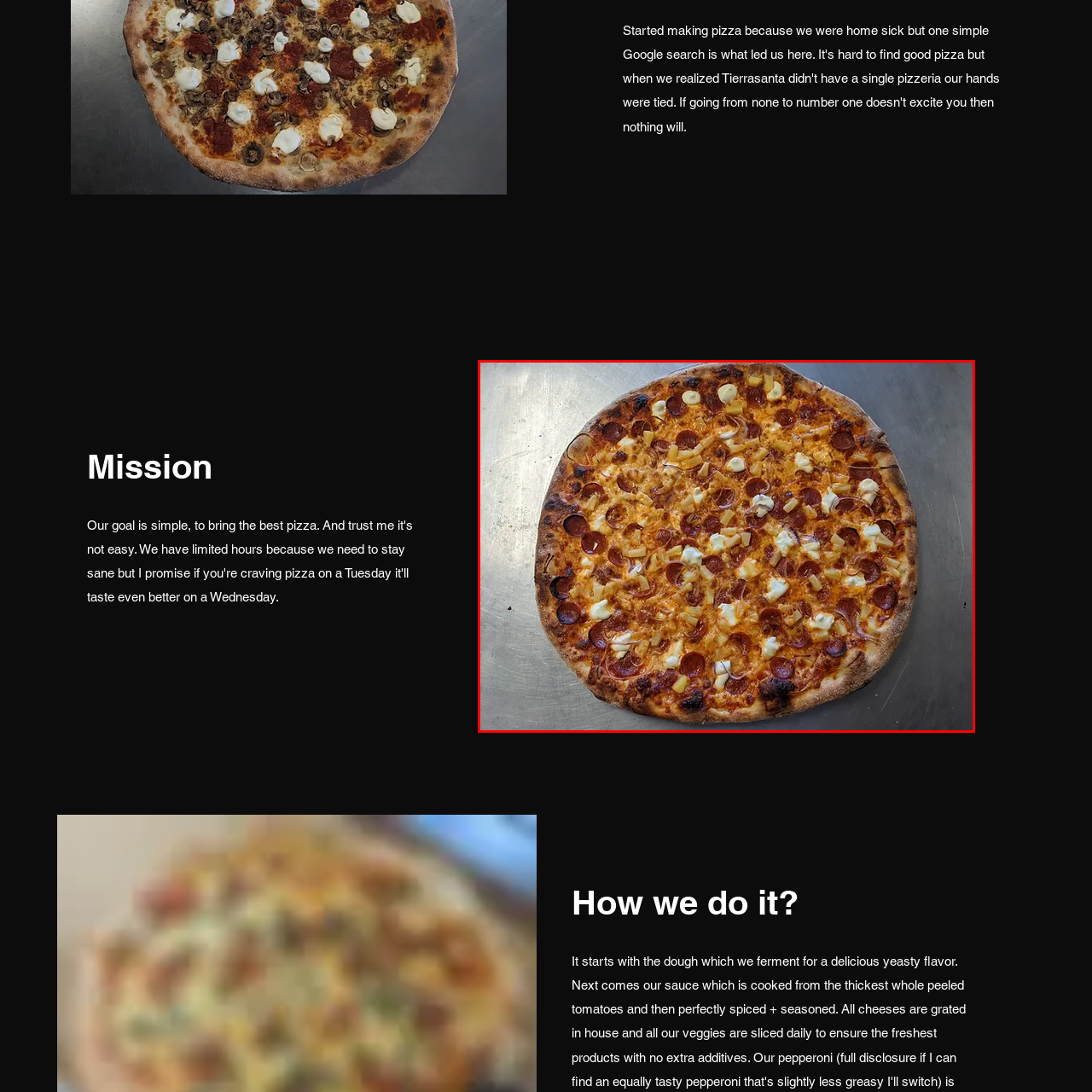Explain in detail what is depicted in the image within the red-bordered box.

A freshly baked pizza sits invitingly on a silver surface, showcasing a vibrant array of toppings. The crust features a golden-brown hue with a slight char, hinting at a perfect bake. Adorning the surface are generous slices of pepperoni, scattered pieces of pineapple, and dollops of creamy white cheese that add to its appeal. The melted cheese forms a luscious layer over the other toppings, while slivers of onion punctuate the dish with a hint of sharpness. This pizza exemplifies a delightful combination of flavors, making it an enticing choice for pizza lovers.